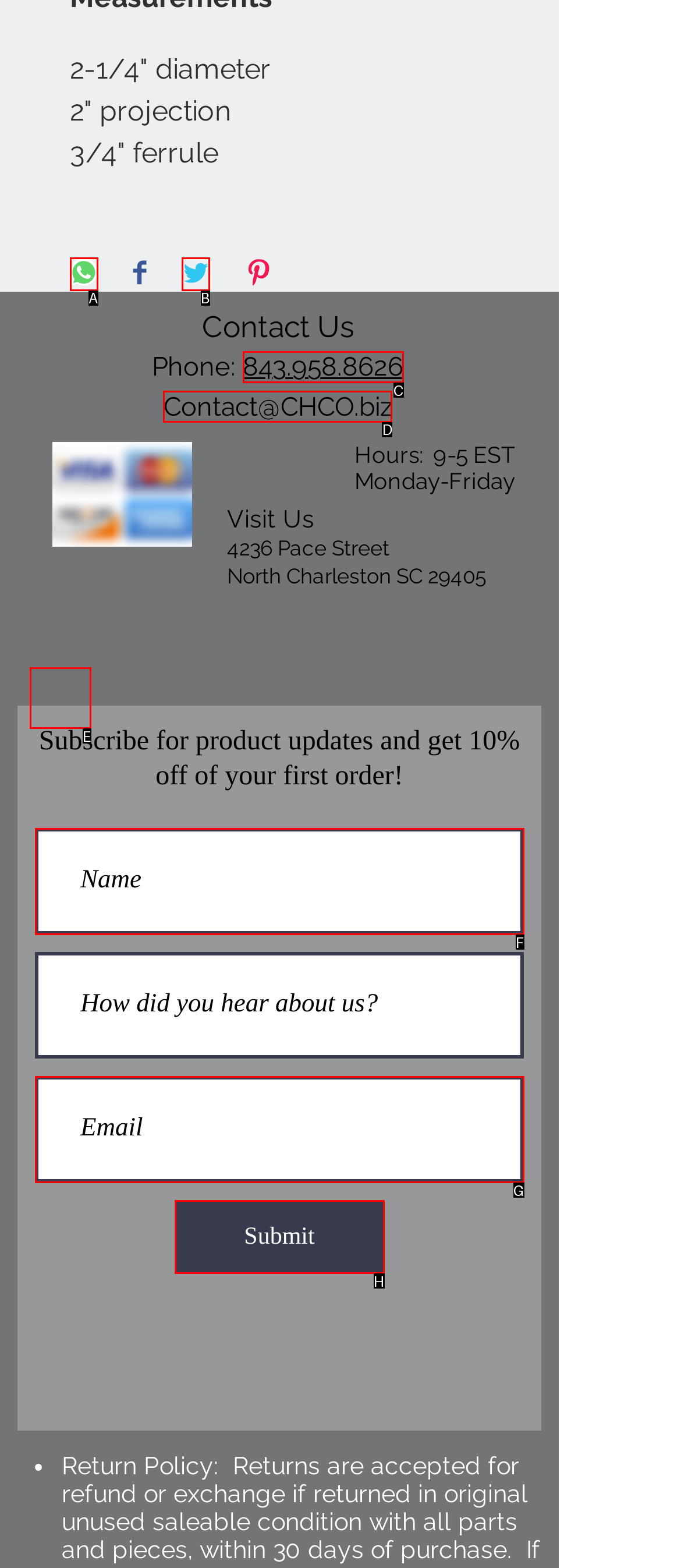Select the HTML element that corresponds to the description: aria-label="Share on Twitter". Answer with the letter of the matching option directly from the choices given.

B